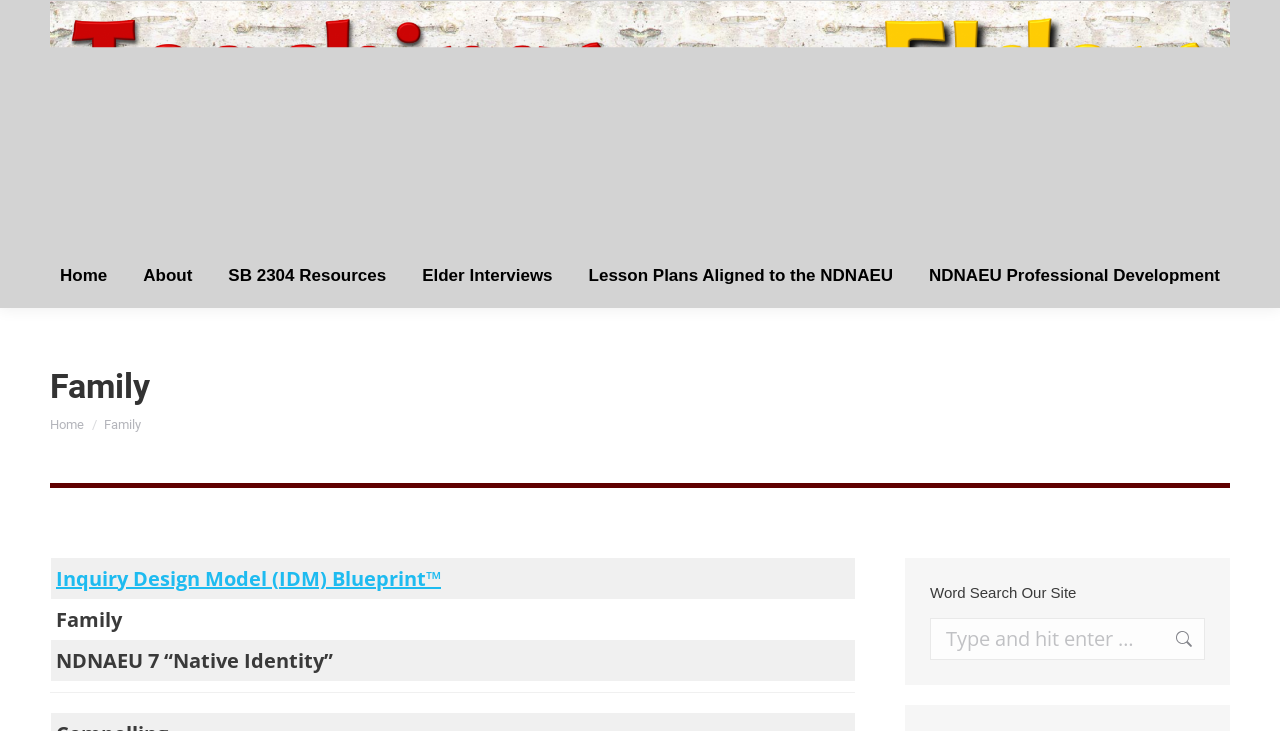What is the purpose of the search bar?
Please respond to the question with a detailed and informative answer.

The search bar is located at the bottom-right corner of the webpage, and it has a label 'Search:' and a button 'Go!'. This suggests that the purpose of the search bar is to search the website for specific content.